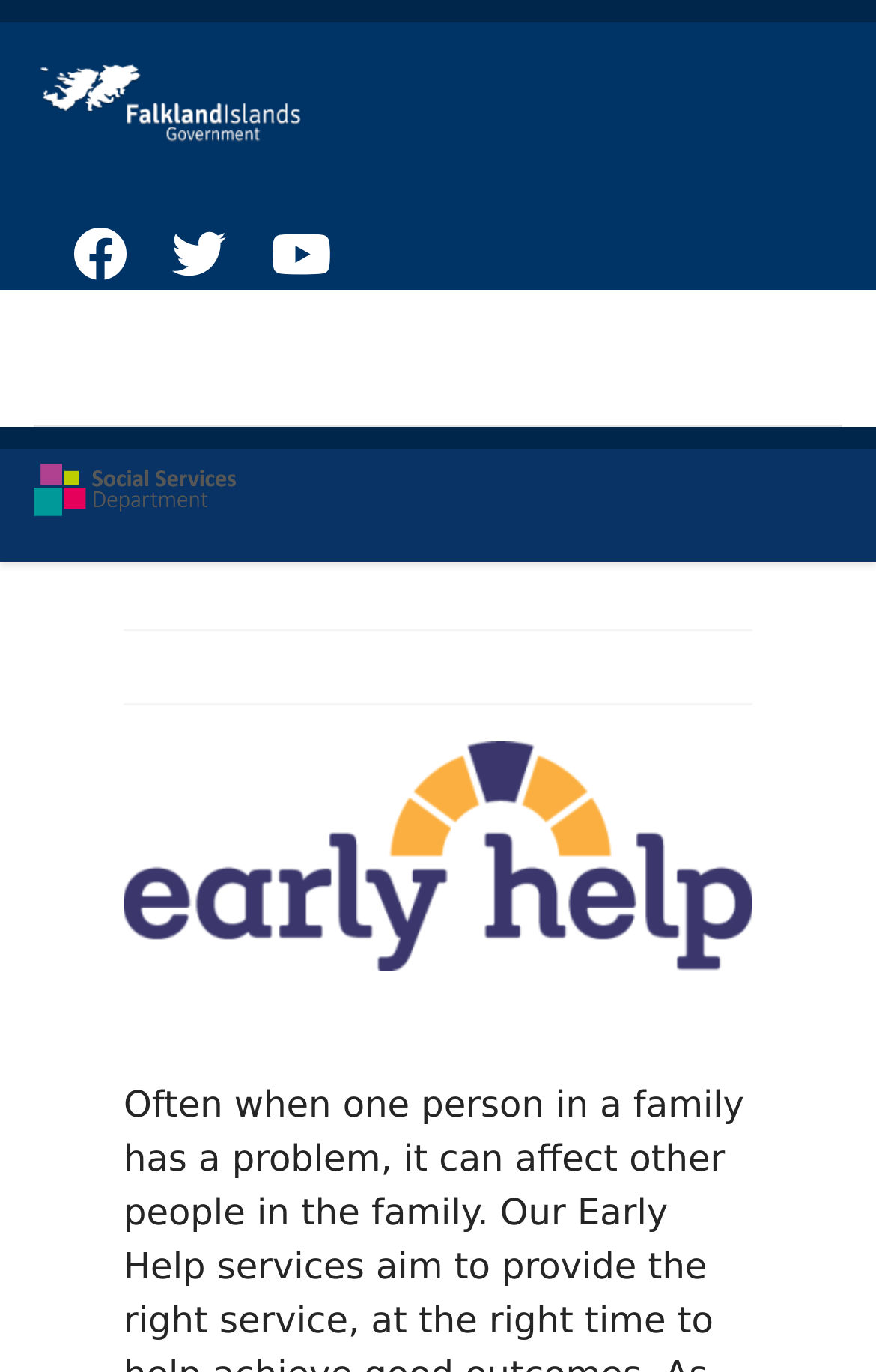What is the logo of the organization?
Please give a well-detailed answer to the question.

I found the logo of the organization by looking at the image with the text 'early help logo' which is located below the social media links.